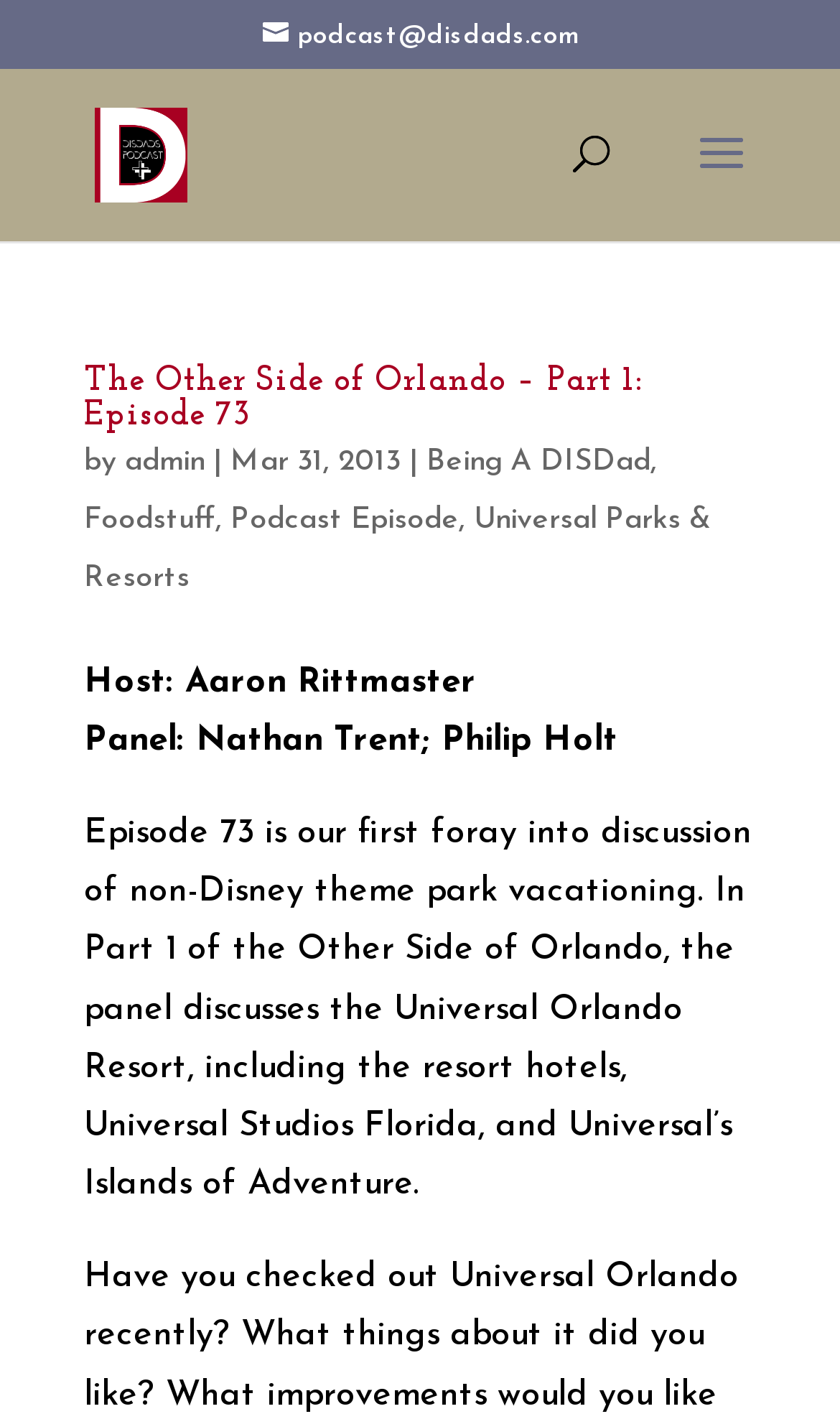From the element description: "admin", extract the bounding box coordinates of the UI element. The coordinates should be expressed as four float numbers between 0 and 1, in the order [left, top, right, bottom].

[0.149, 0.314, 0.244, 0.337]